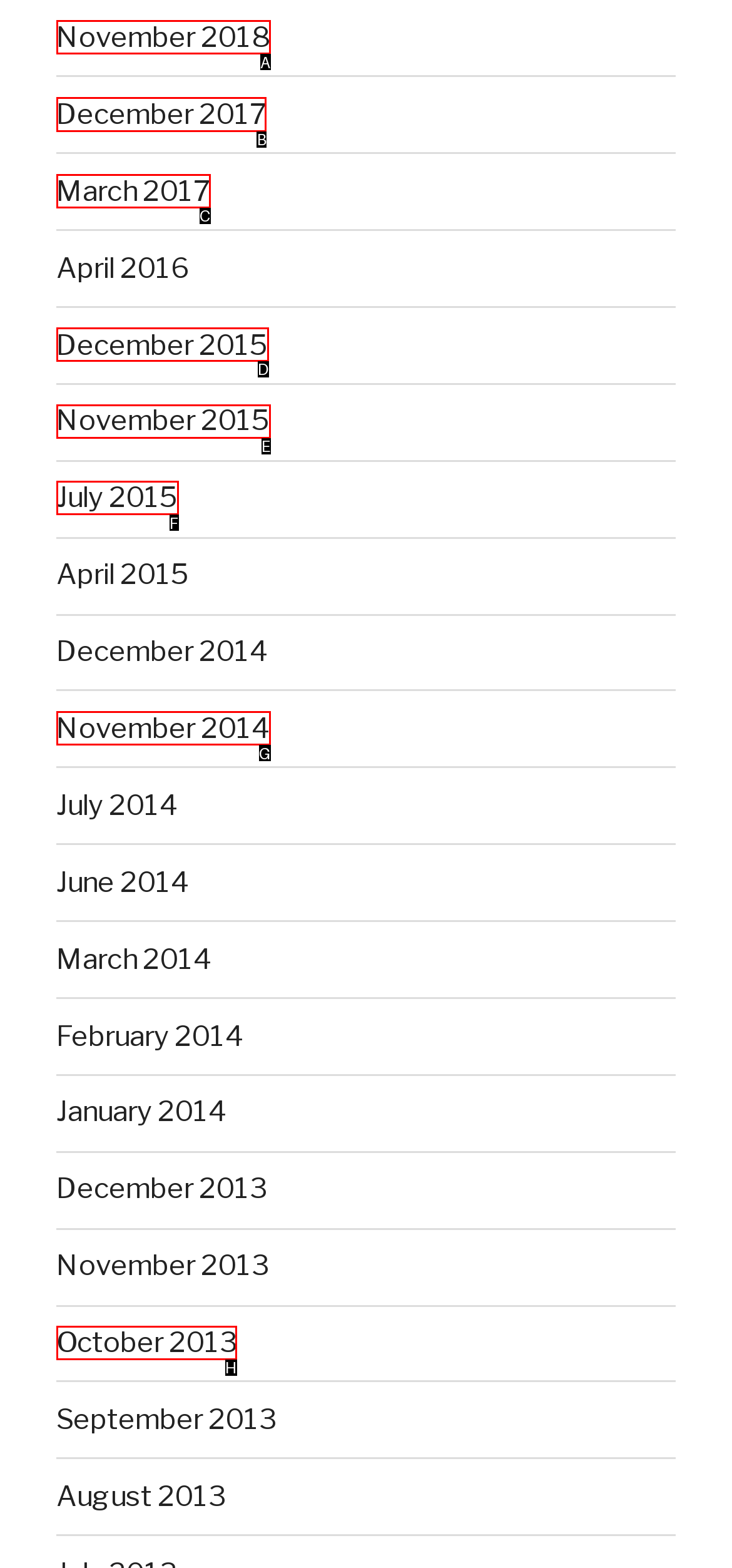Choose the UI element to click on to achieve this task: view December 2017. Reply with the letter representing the selected element.

B